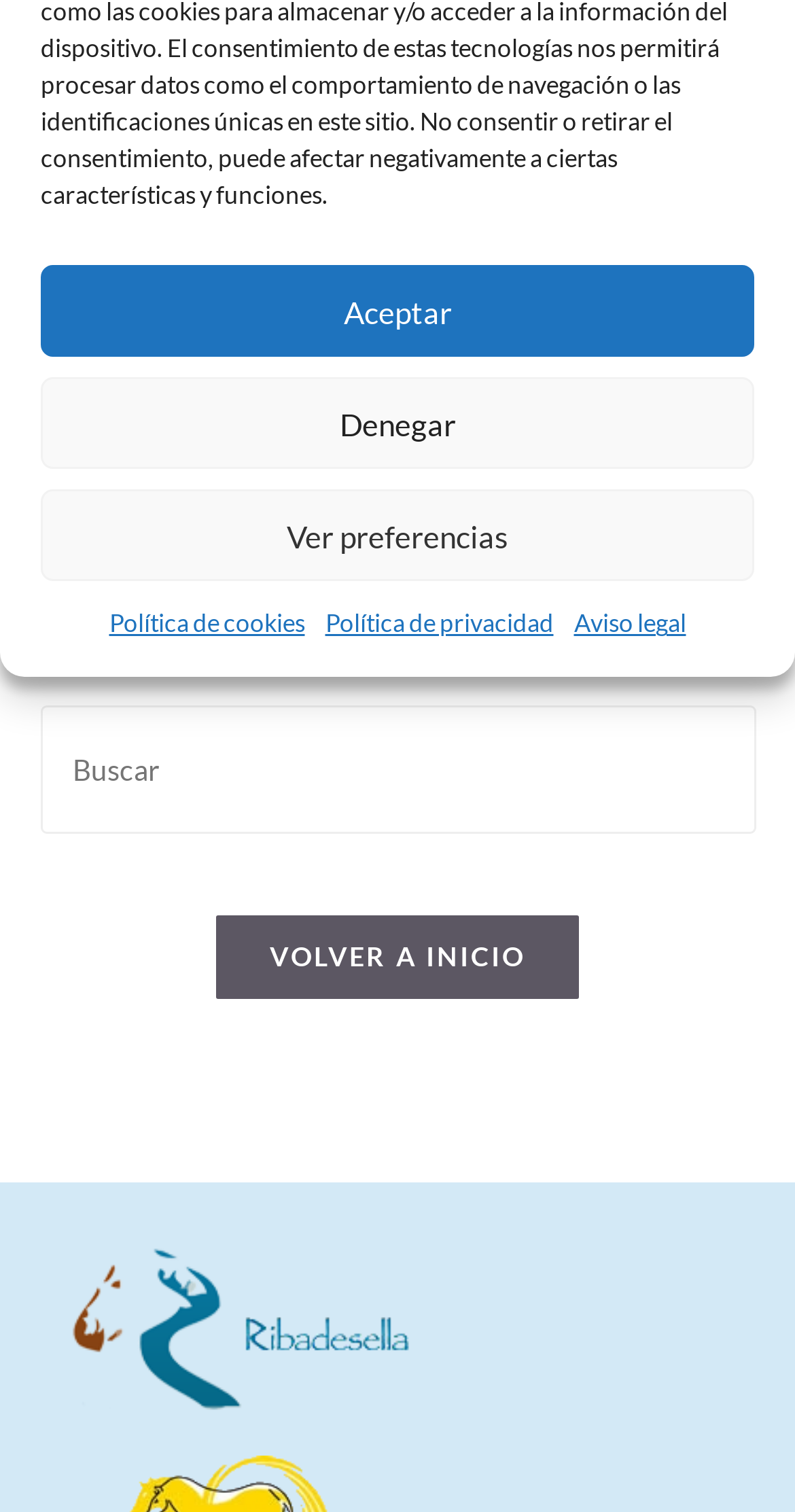Please provide the bounding box coordinates in the format (top-left x, top-left y, bottom-right x, bottom-right y). Remember, all values are floating point numbers between 0 and 1. What is the bounding box coordinate of the region described as: Ver preferencias

[0.051, 0.324, 0.949, 0.385]